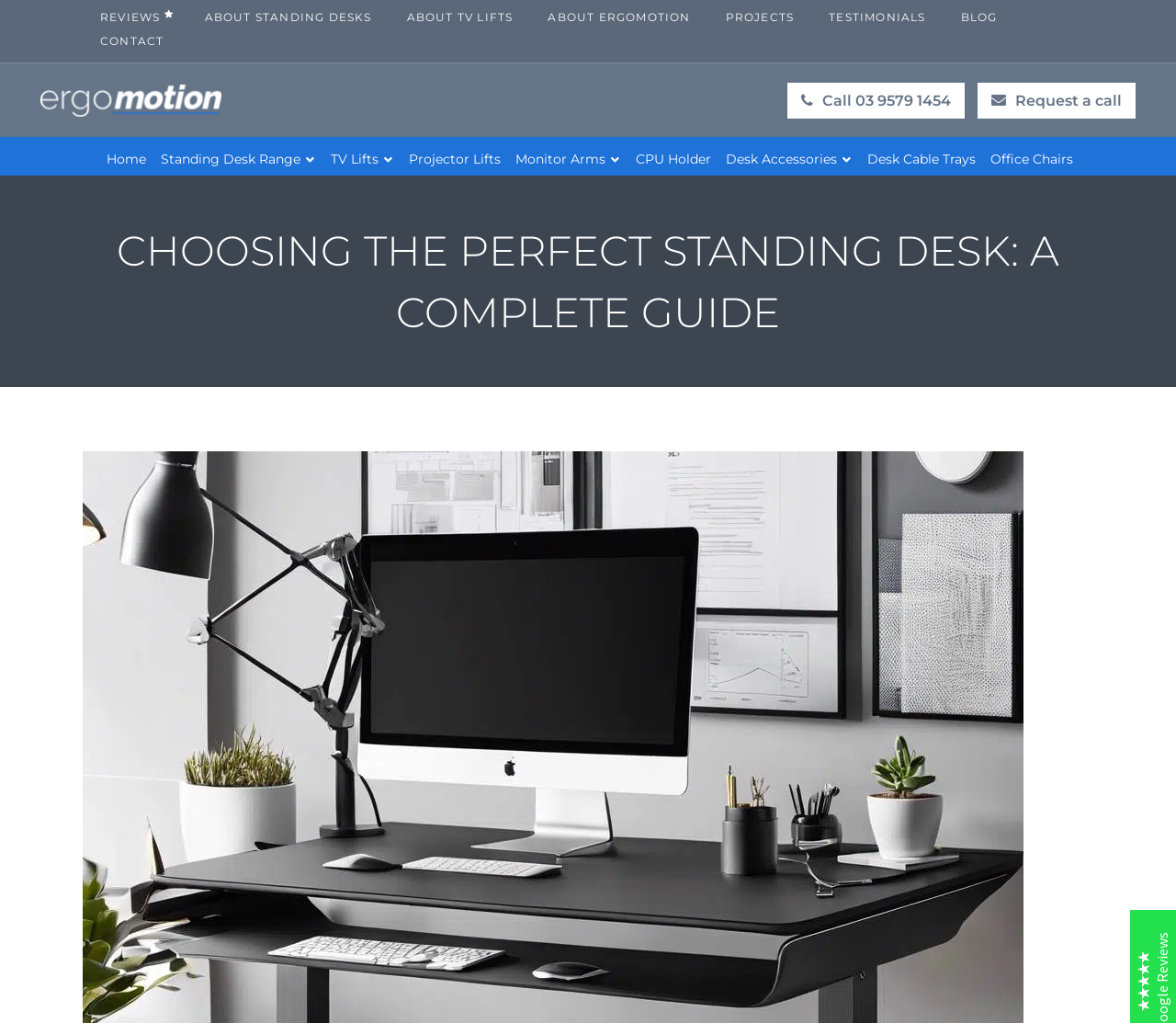Kindly determine the bounding box coordinates for the area that needs to be clicked to execute this instruction: "Click on the 'CONTACT' link".

[0.07, 0.03, 0.154, 0.051]